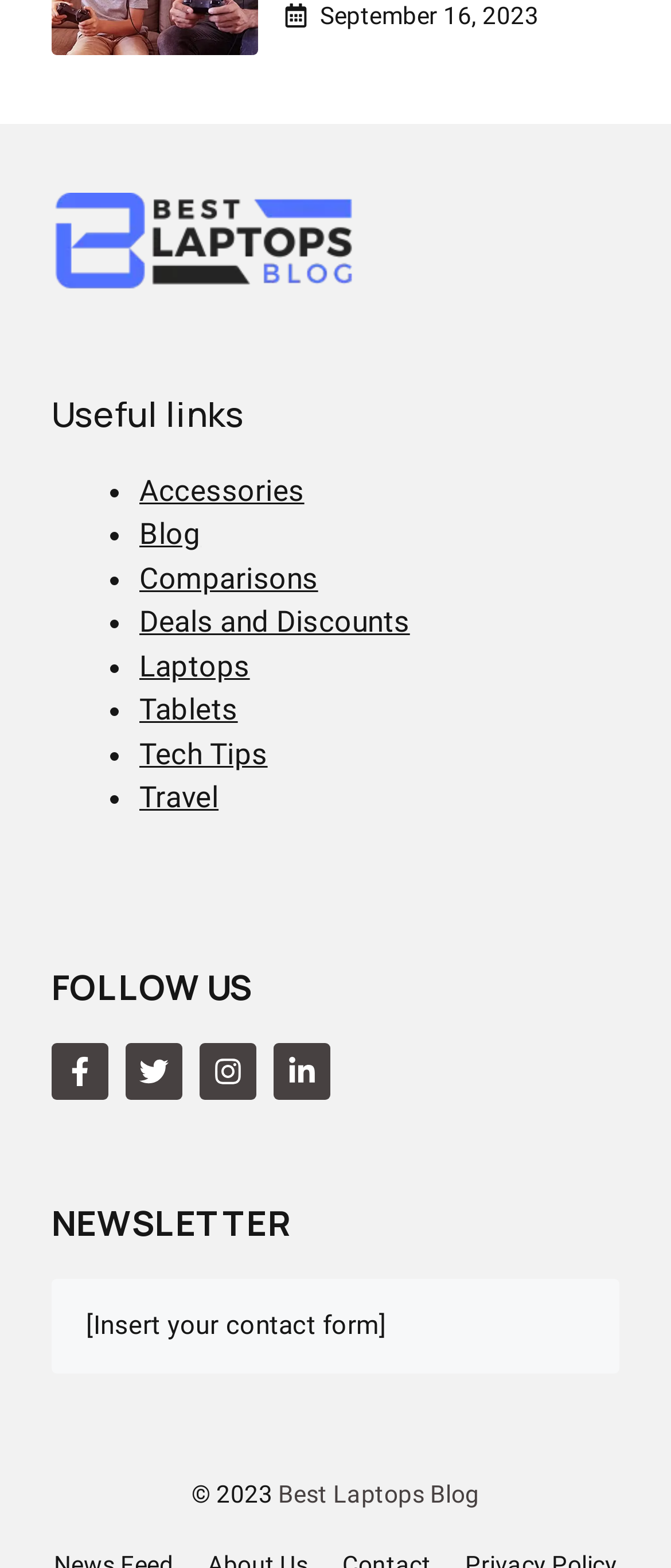Please determine the bounding box coordinates of the element to click in order to execute the following instruction: "Visit the Best Laptops Blog homepage". The coordinates should be four float numbers between 0 and 1, specified as [left, top, right, bottom].

[0.415, 0.943, 0.714, 0.961]